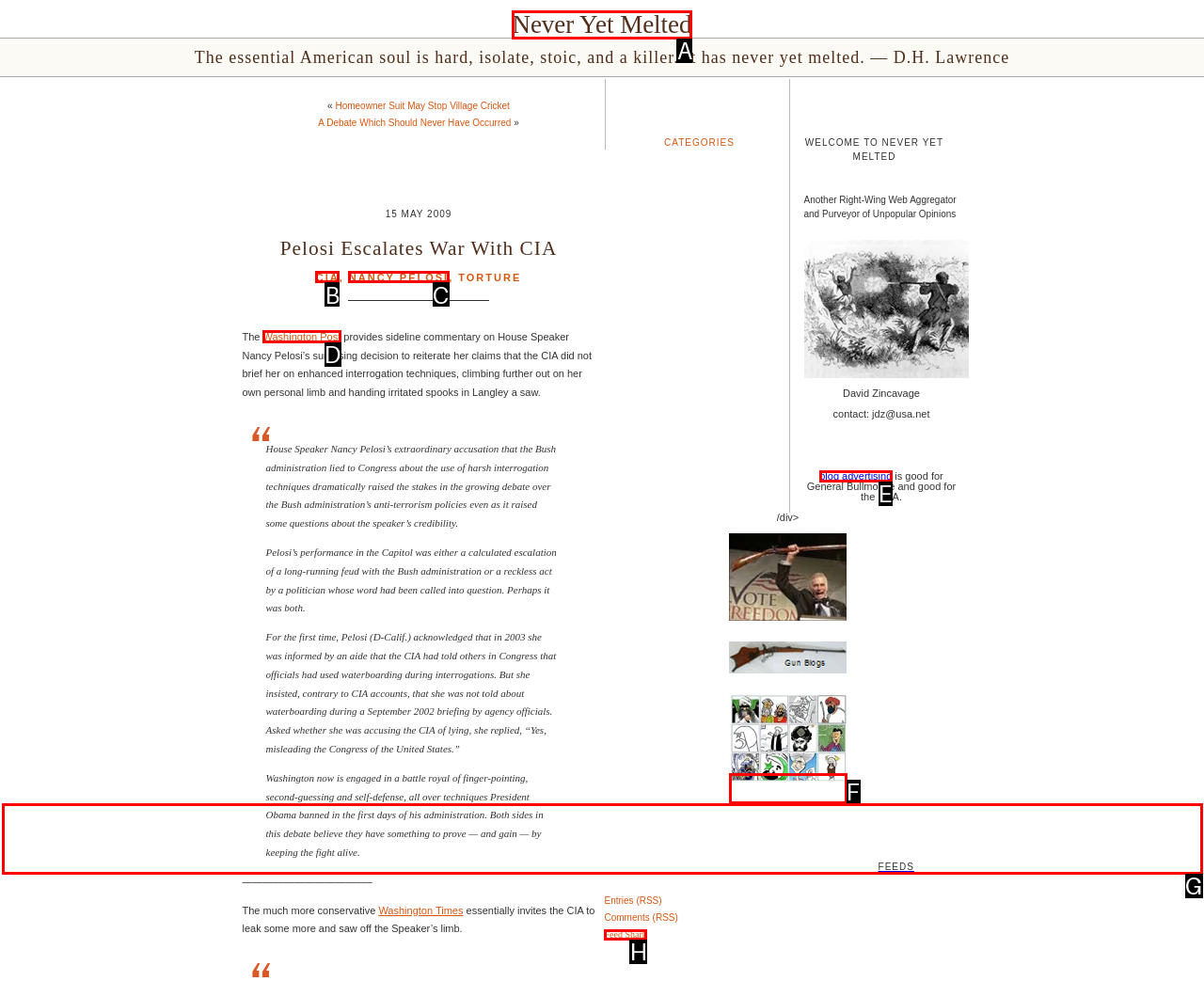Provide the letter of the HTML element that you need to click on to perform the task: Visit the 'Washington Post' website.
Answer with the letter corresponding to the correct option.

D